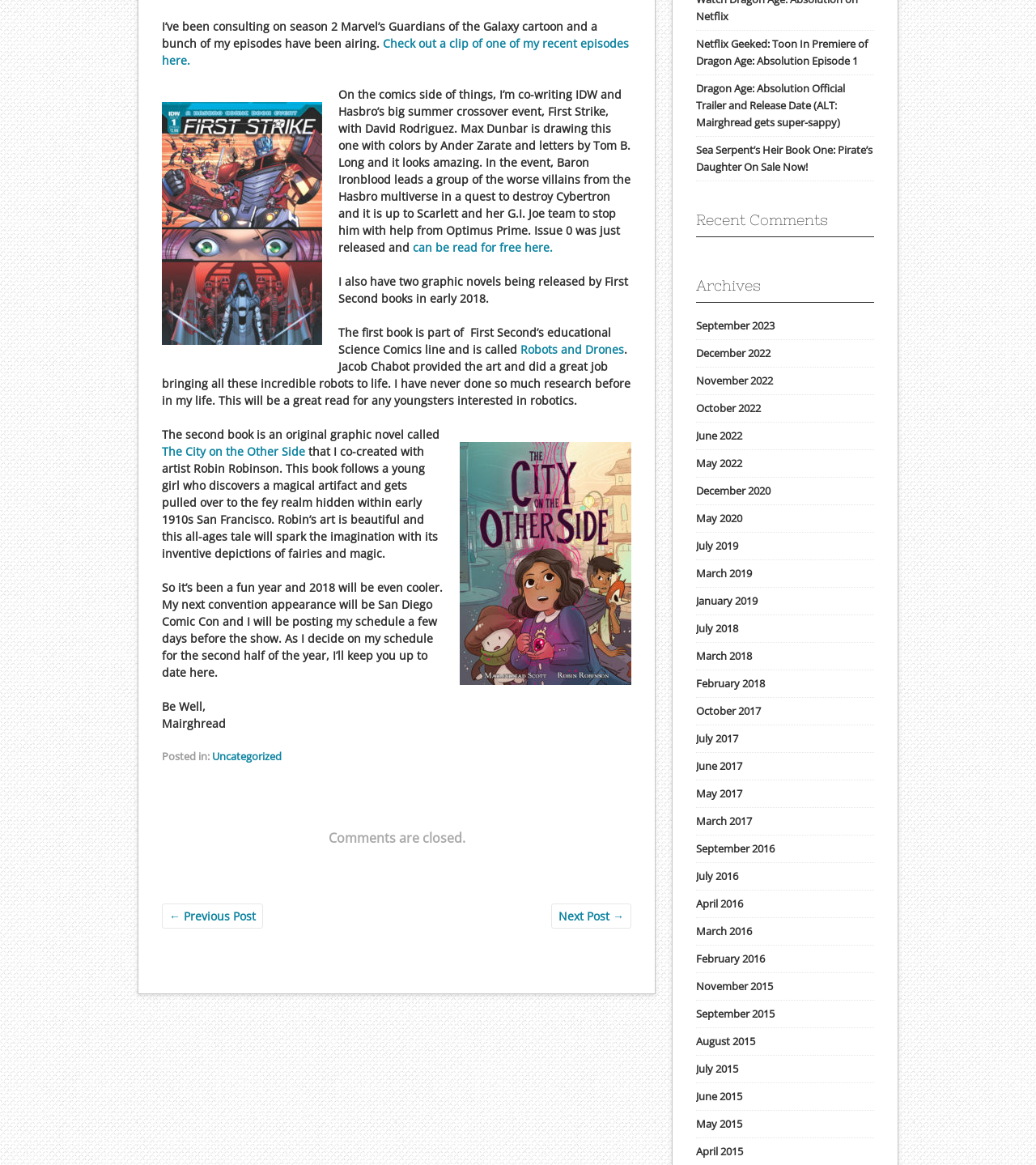From the element description Uncategorized, predict the bounding box coordinates of the UI element. The coordinates must be specified in the format (top-left x, top-left y, bottom-right x, bottom-right y) and should be within the 0 to 1 range.

[0.205, 0.643, 0.272, 0.655]